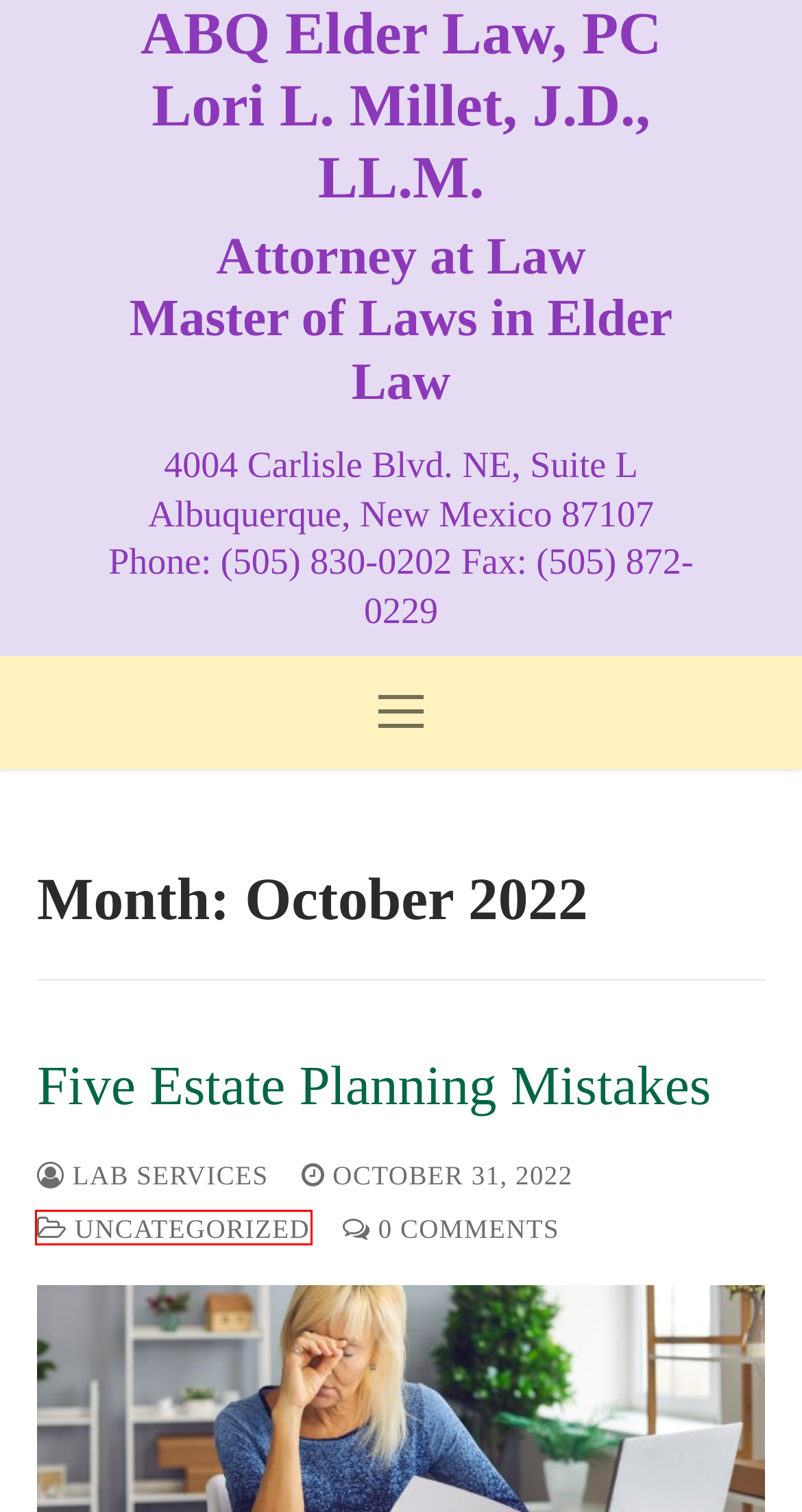Inspect the screenshot of a webpage with a red rectangle bounding box. Identify the webpage description that best corresponds to the new webpage after clicking the element inside the bounding box. Here are the candidates:
A. September 2021 – ABQ Elder Law, PC – Lori L. Millet, J.D., LL.M.
B. Elder Law Attorney: What Do They Do? – ABQ Elder Law, PC – Lori L. Millet, J.D., LL.M.
C. April 2023 – ABQ Elder Law, PC – Lori L. Millet, J.D., LL.M.
D. July 2021 – ABQ Elder Law, PC – Lori L. Millet, J.D., LL.M.
E. Five Estate Planning Mistakes – ABQ Elder Law, PC – Lori L. Millet, J.D., LL.M.
F. January 2020 – ABQ Elder Law, PC – Lori L. Millet, J.D., LL.M.
G. Lab Services – ABQ Elder Law, PC – Lori L. Millet, J.D., LL.M.
H. Uncategorized – ABQ Elder Law, PC – Lori L. Millet, J.D., LL.M.

H